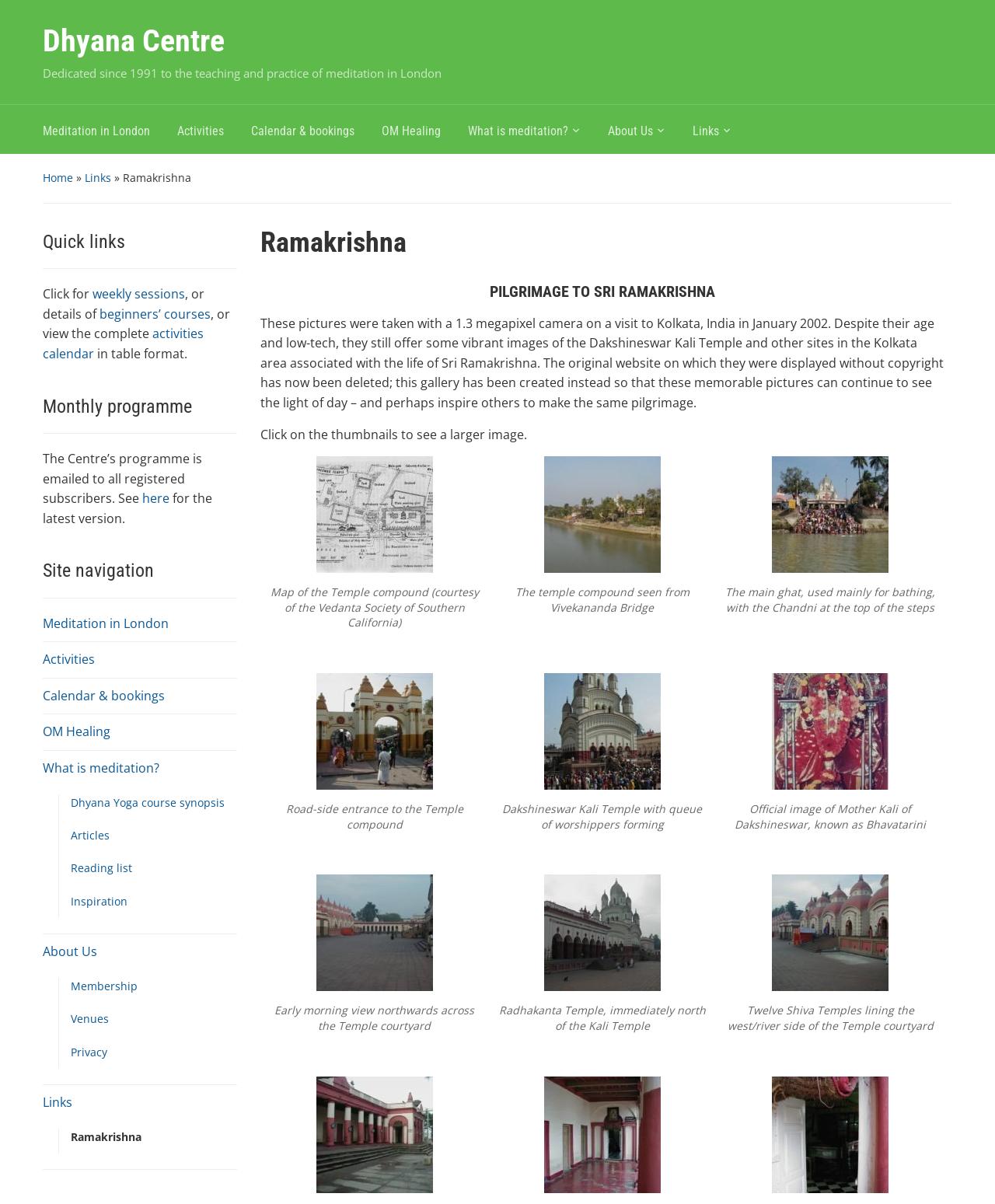Please locate the bounding box coordinates of the element's region that needs to be clicked to follow the instruction: "Open 'What is meditation?'". The bounding box coordinates should be provided as four float numbers between 0 and 1, i.e., [left, top, right, bottom].

[0.47, 0.097, 0.611, 0.128]